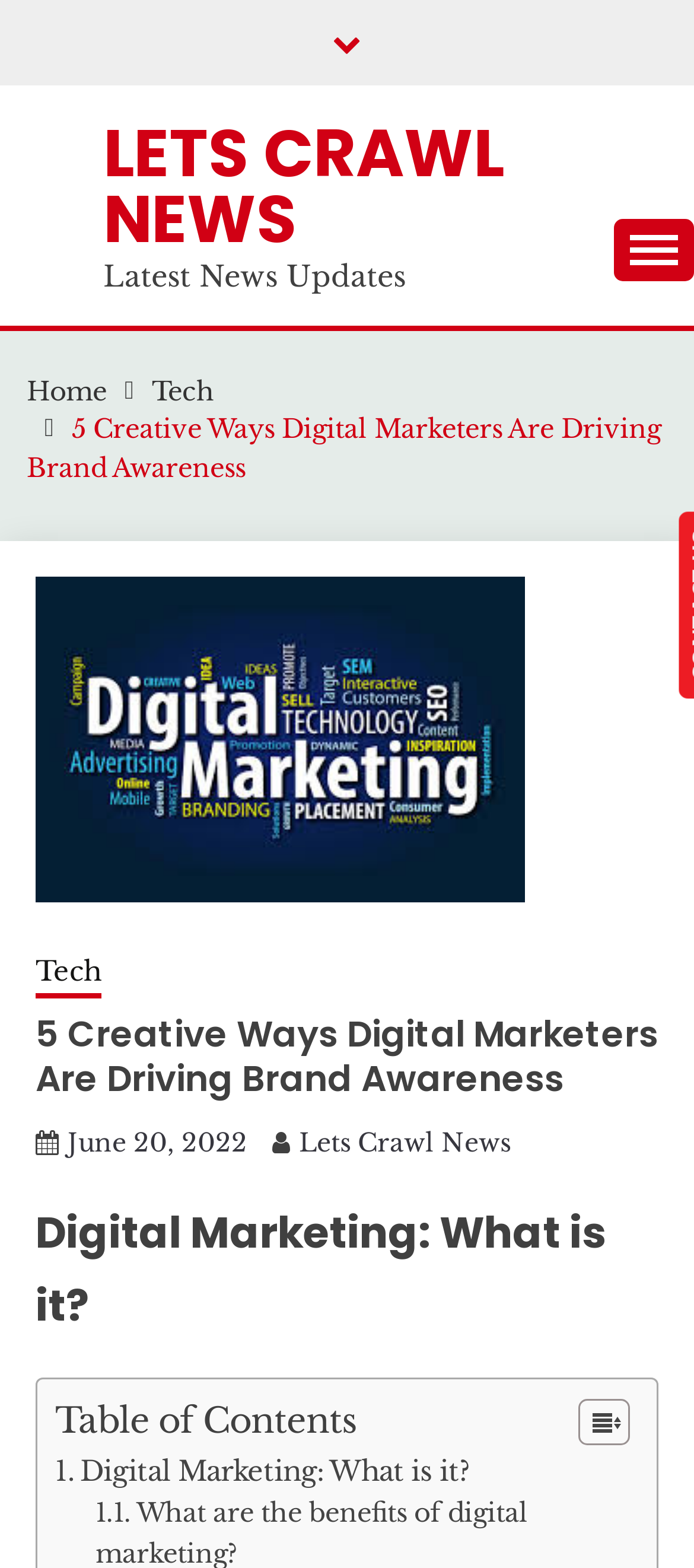Please provide the bounding box coordinates for the element that needs to be clicked to perform the following instruction: "Read the 'Latest News Updates'". The coordinates should be given as four float numbers between 0 and 1, i.e., [left, top, right, bottom].

[0.149, 0.164, 0.585, 0.187]